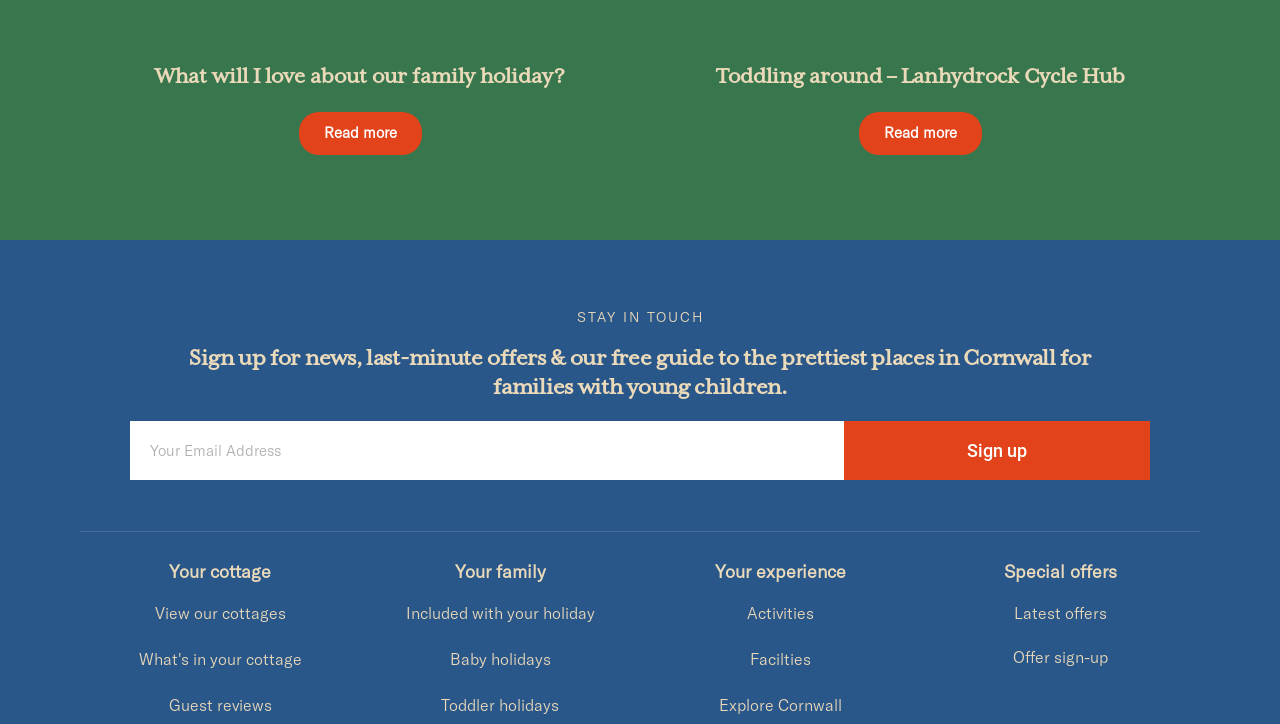What can users view on the webpage?
Answer with a single word or phrase, using the screenshot for reference.

Cottages